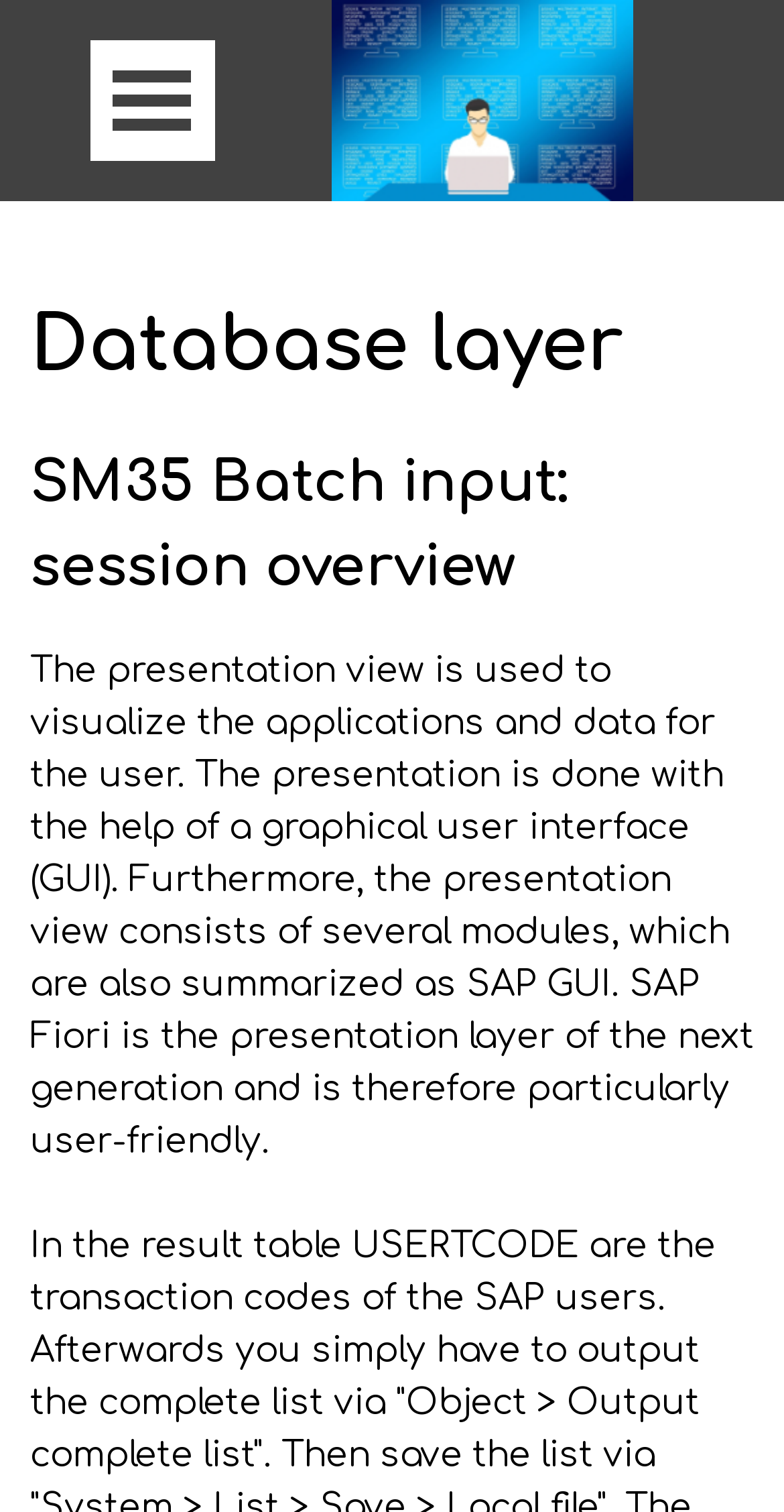Summarize the contents and layout of the webpage in detail.

The webpage is about SAP Basis Database layer, with a focus on the administration aspect. At the top, there is a link to "SAP Basis Admin" accompanied by an image with the same name, taking up a significant portion of the top section. 

Below the link and image, there are three blocks of text. The first block is a heading that reads "Database layer". The second block is a subheading that says "SM35 Batch input: session overview". The third and largest block of text provides a detailed description of the presentation view in SAP, explaining its purpose, components, and user-friendly features, including SAP Fiori as the next-generation presentation layer.